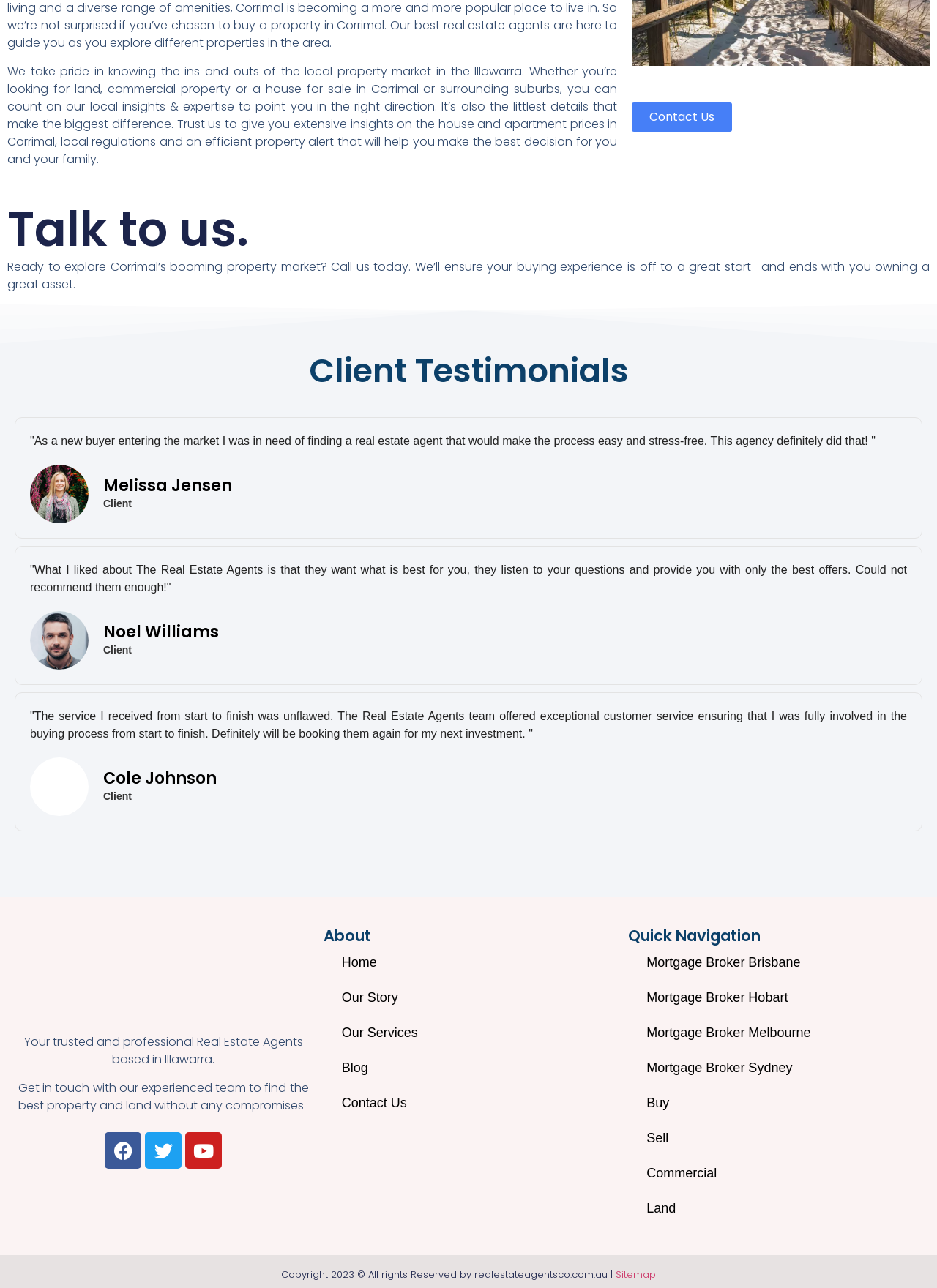Extract the bounding box for the UI element that matches this description: "Mortgage Broker Melbourne".

[0.671, 0.788, 0.885, 0.815]